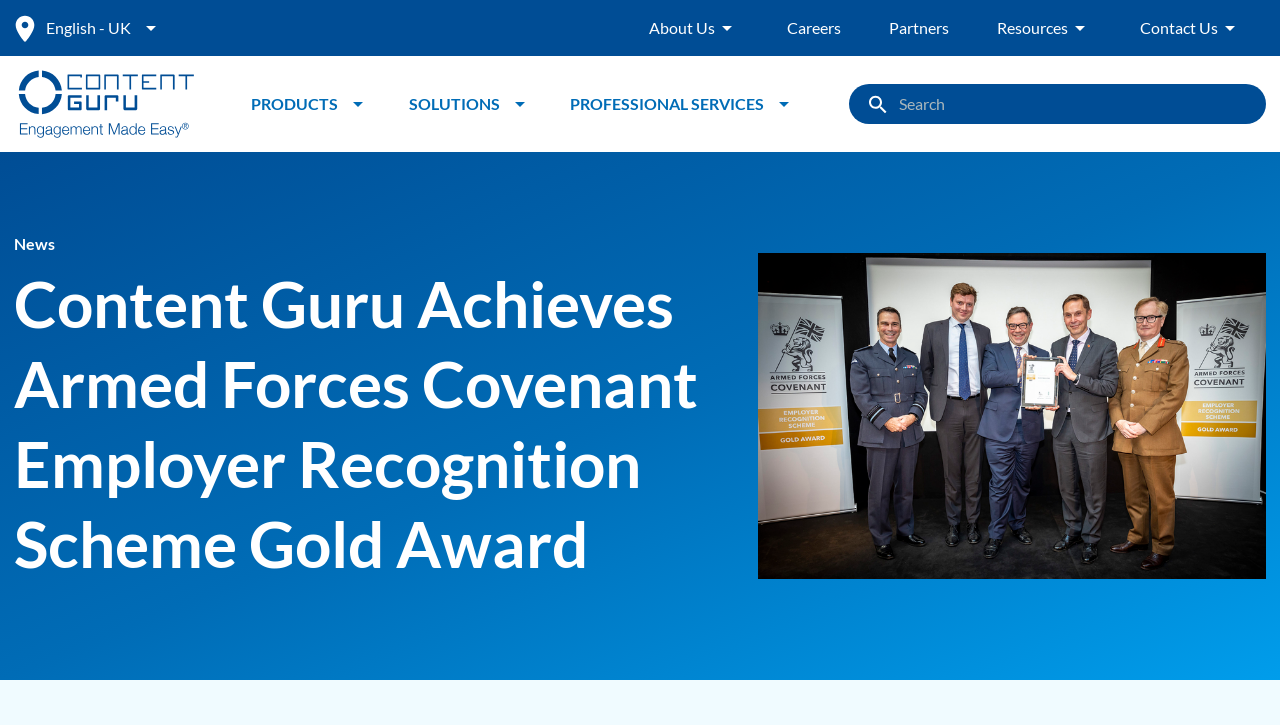Locate the bounding box coordinates of the clickable region to complete the following instruction: "View Products."

[0.196, 0.11, 0.289, 0.177]